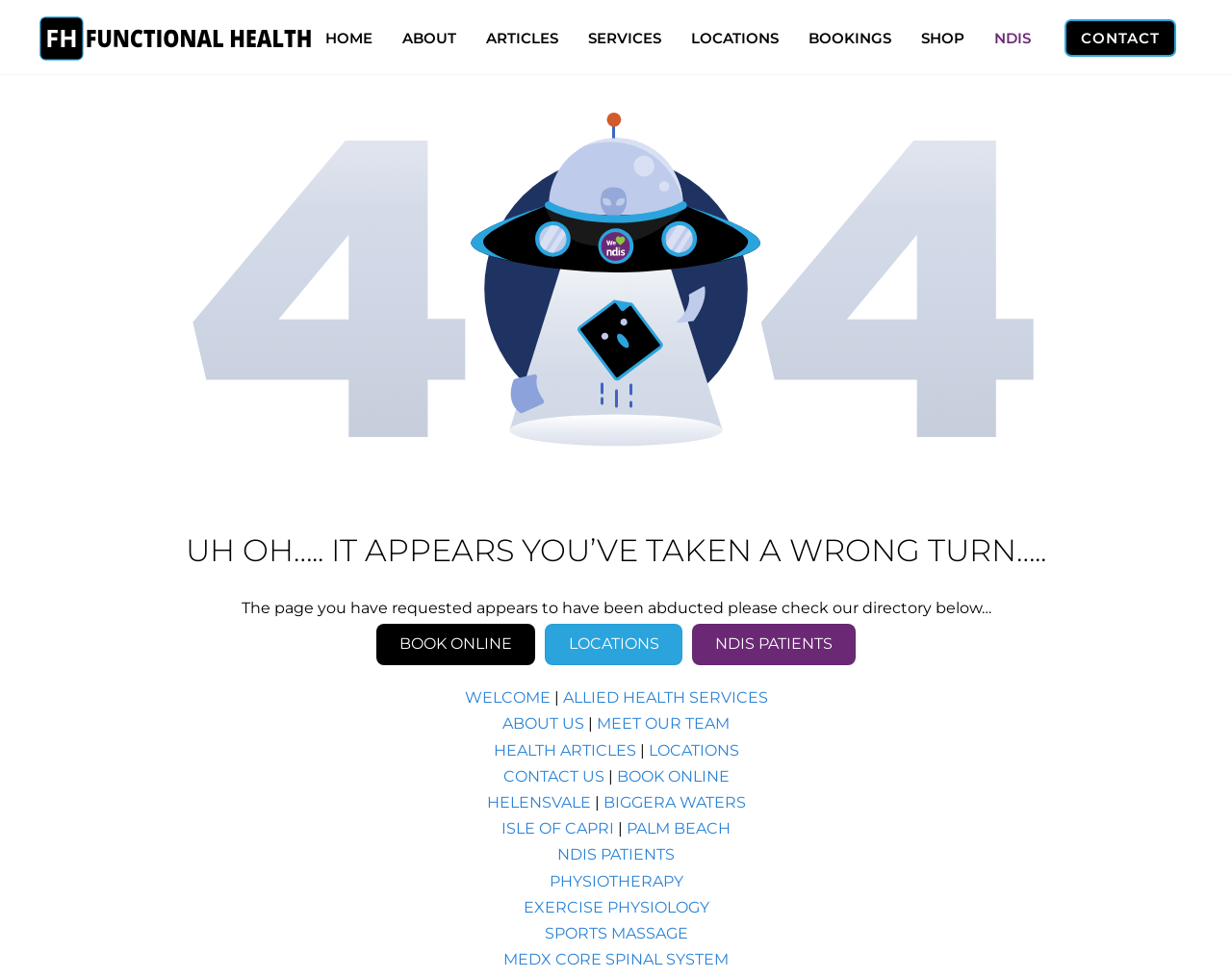What is the main navigation menu of the webpage?
Analyze the image and provide a thorough answer to the question.

The main navigation menu is located at the top of the webpage, and it consists of 9 links: HOME, ABOUT, ARTICLES, SERVICES, LOCATIONS, BOOKINGS, SHOP, NDIS, and CONTACT. These links are arranged horizontally and have similar bounding box coordinates, with y1 and y2 values close to 0.